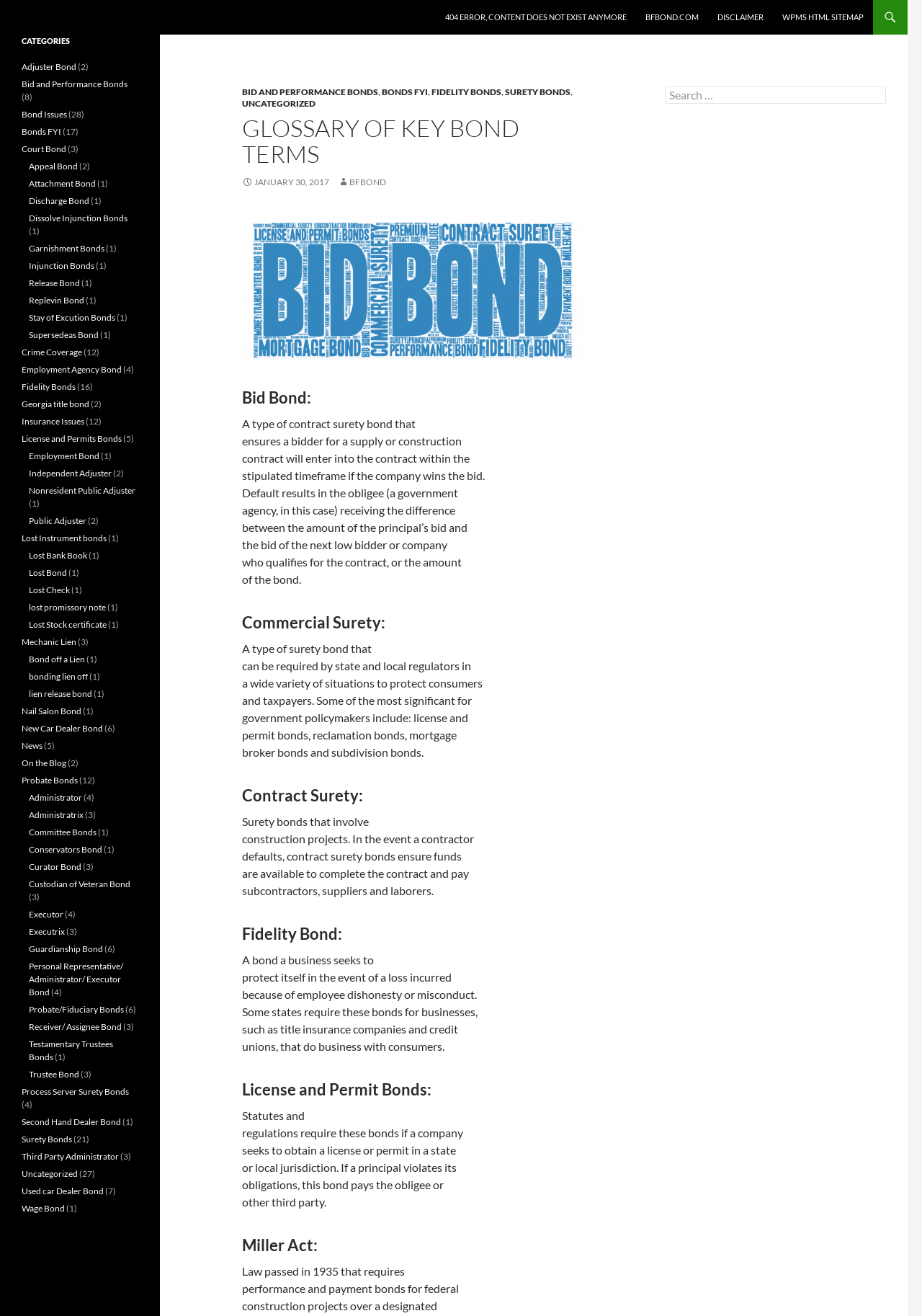Please find the bounding box coordinates of the clickable region needed to complete the following instruction: "Click the DONATE button". The bounding box coordinates must consist of four float numbers between 0 and 1, i.e., [left, top, right, bottom].

None